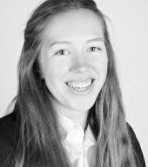What is the focus of Charis Lauer's thesis?
Provide a detailed and well-explained answer to the question.

The caption states that Charis Lauer's thesis is titled 'A Father's Influence Overlooked' and it addresses the critical role of fathers in shaping the younger generation's impact on society, emphasizing their often-overlooked contributions to family dynamics, education, and character development.